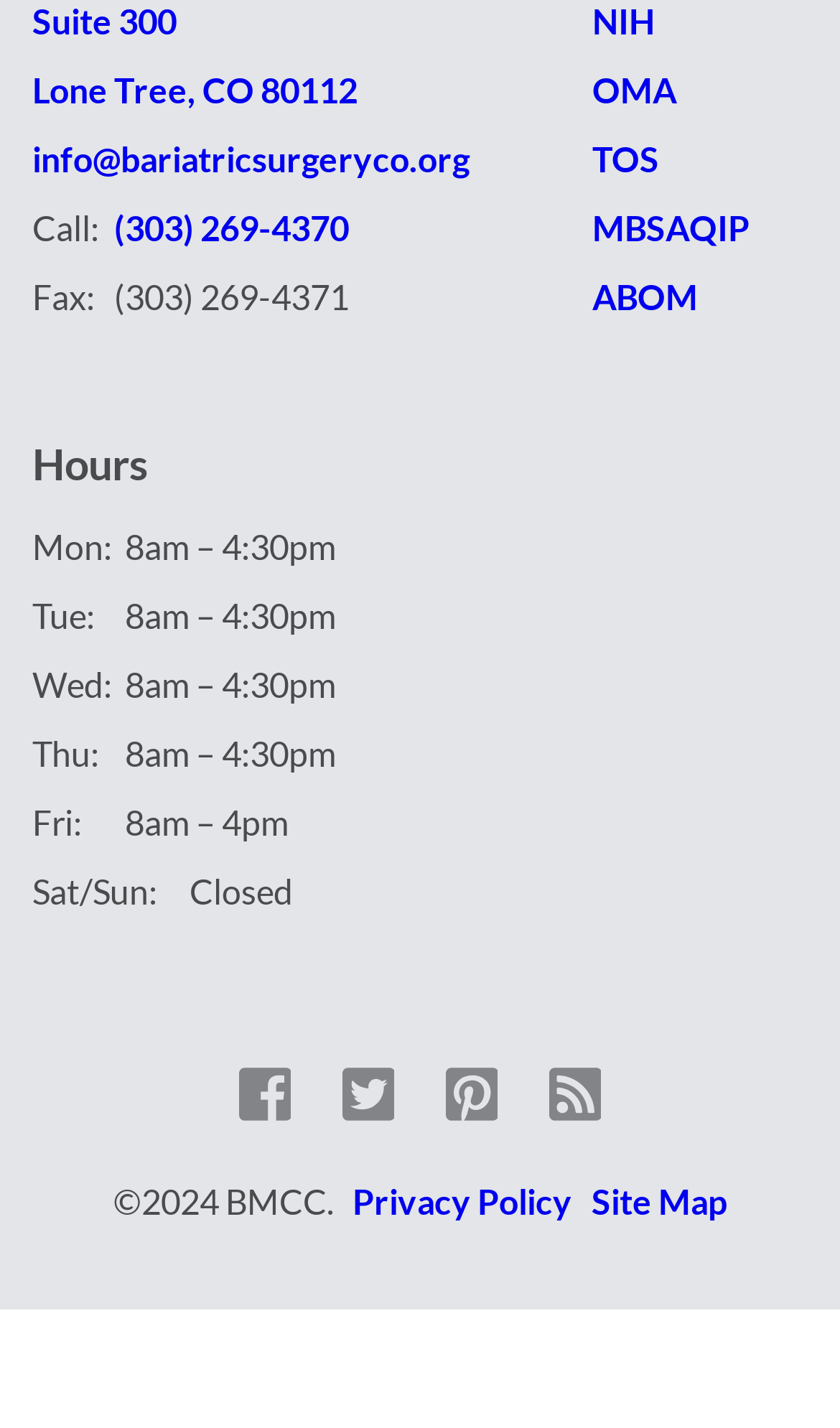Find the bounding box coordinates of the element to click in order to complete this instruction: "Follow on Facebook". The bounding box coordinates must be four float numbers between 0 and 1, denoted as [left, top, right, bottom].

[0.263, 0.819, 0.367, 0.872]